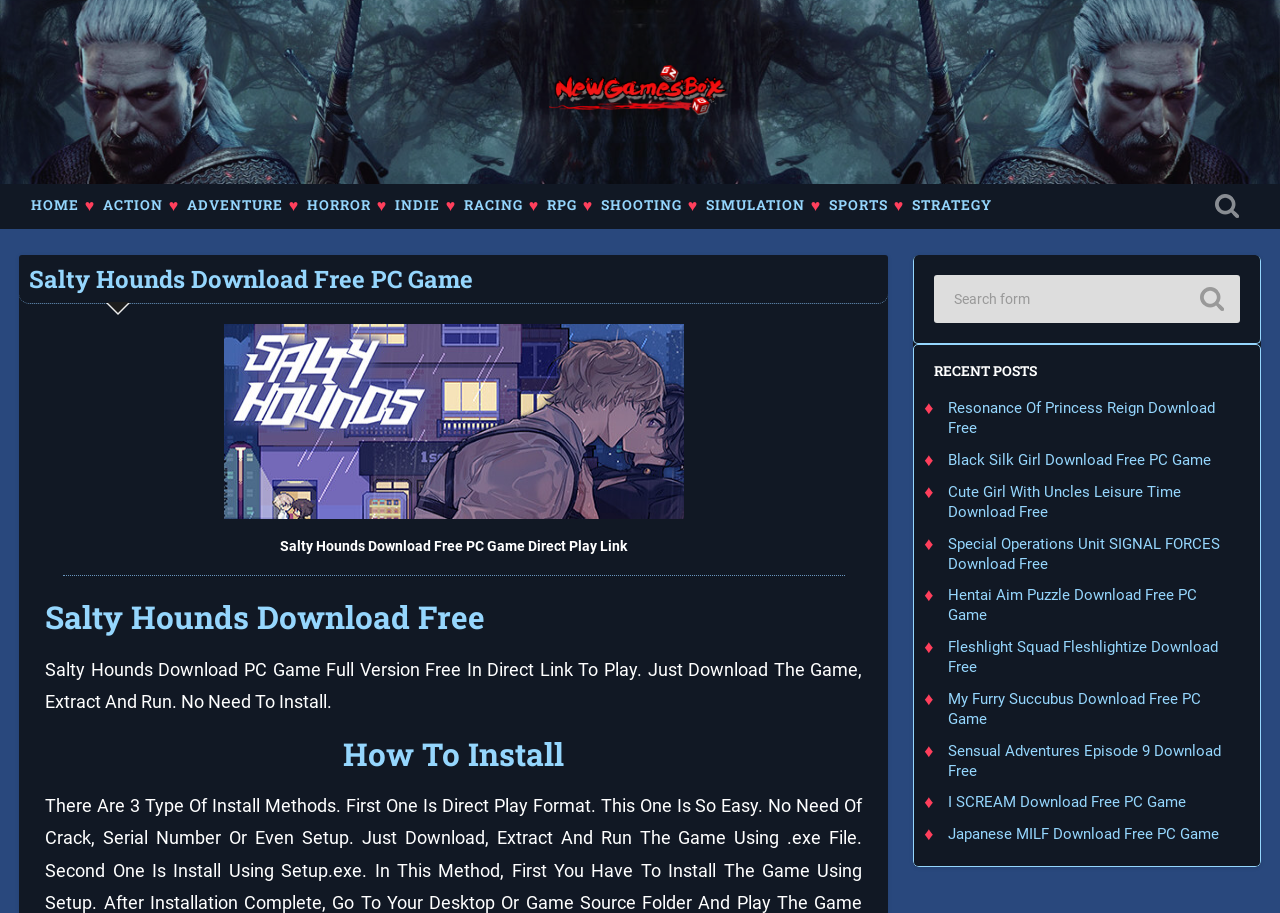Locate the bounding box coordinates of the clickable area to execute the instruction: "Click on the 'HOME' link". Provide the coordinates as four float numbers between 0 and 1, represented as [left, top, right, bottom].

[0.015, 0.202, 0.071, 0.249]